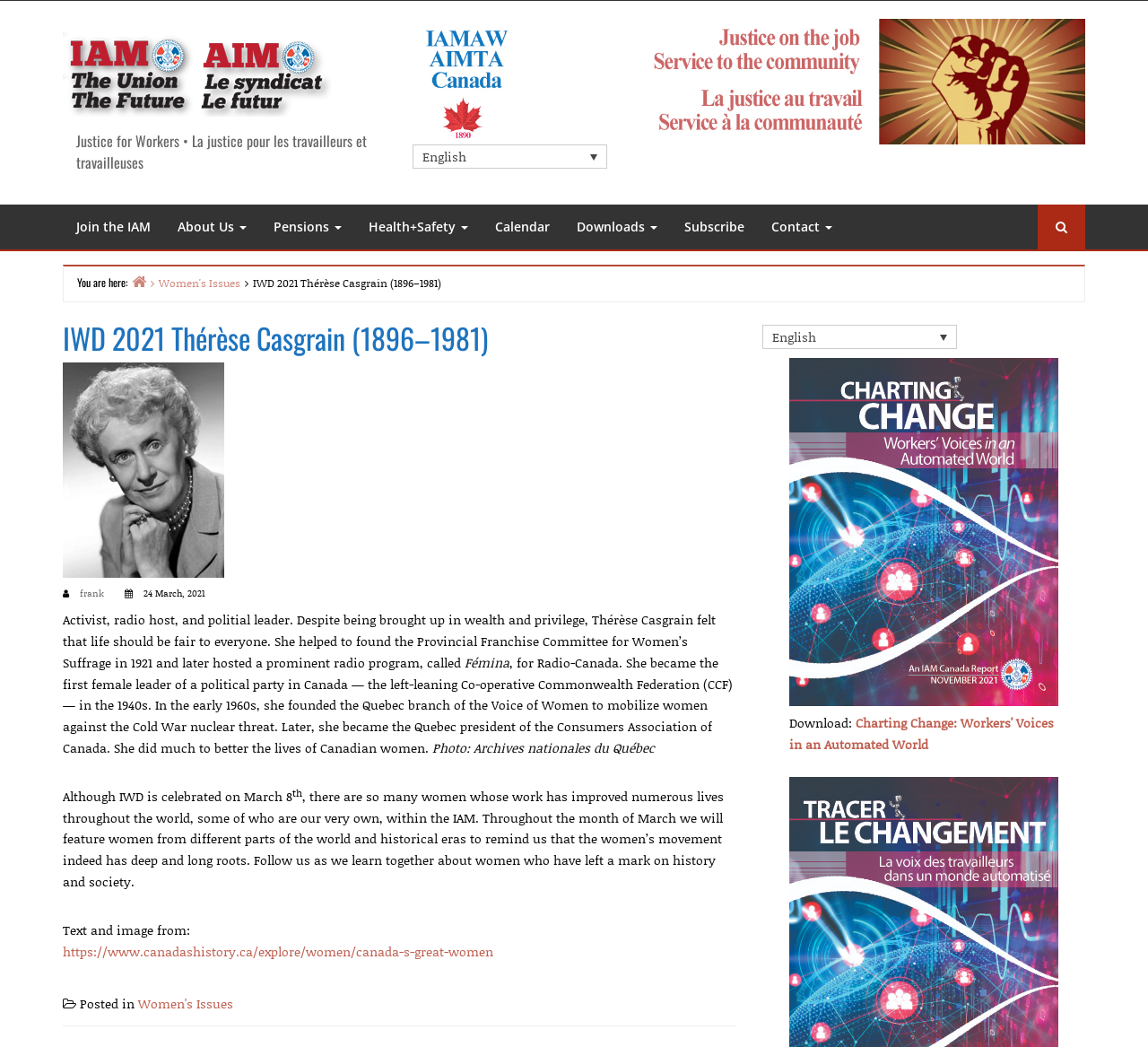What is the principal heading displayed on the webpage?

IWD 2021 Thérèse Casgrain (1896–1981)